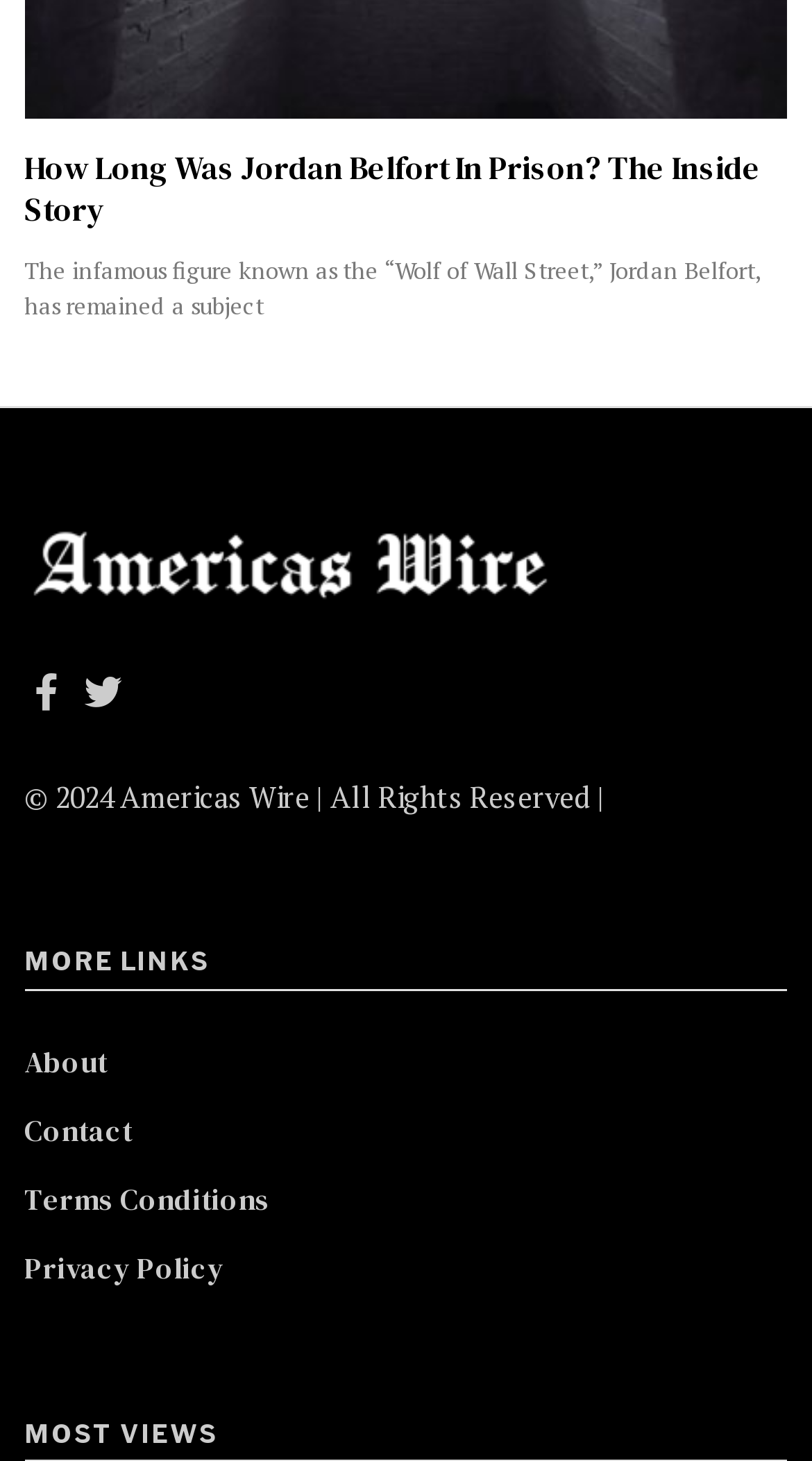Please specify the bounding box coordinates of the clickable region necessary for completing the following instruction: "Click on Write For Us". The coordinates must consist of four float numbers between 0 and 1, i.e., [left, top, right, bottom].

None